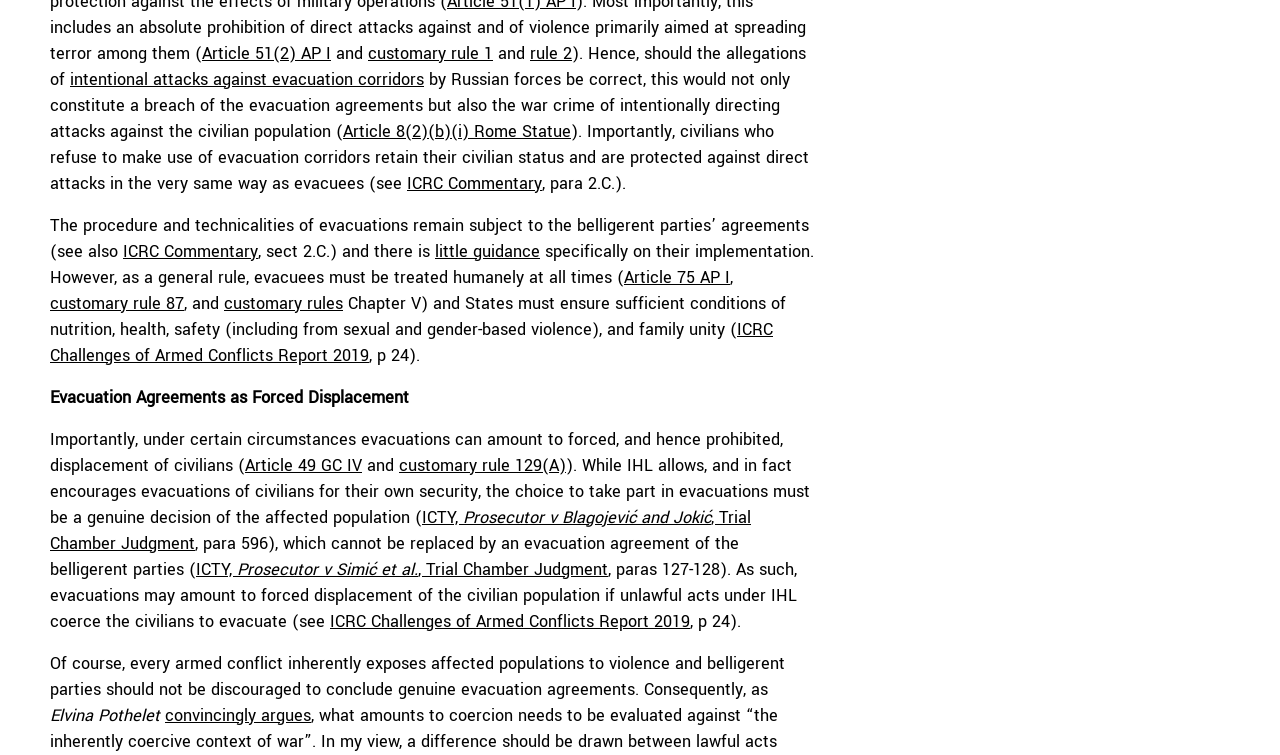Calculate the bounding box coordinates for the UI element based on the following description: "customary rule 129(A)". Ensure the coordinates are four float numbers between 0 and 1, i.e., [left, top, right, bottom].

[0.312, 0.601, 0.442, 0.631]